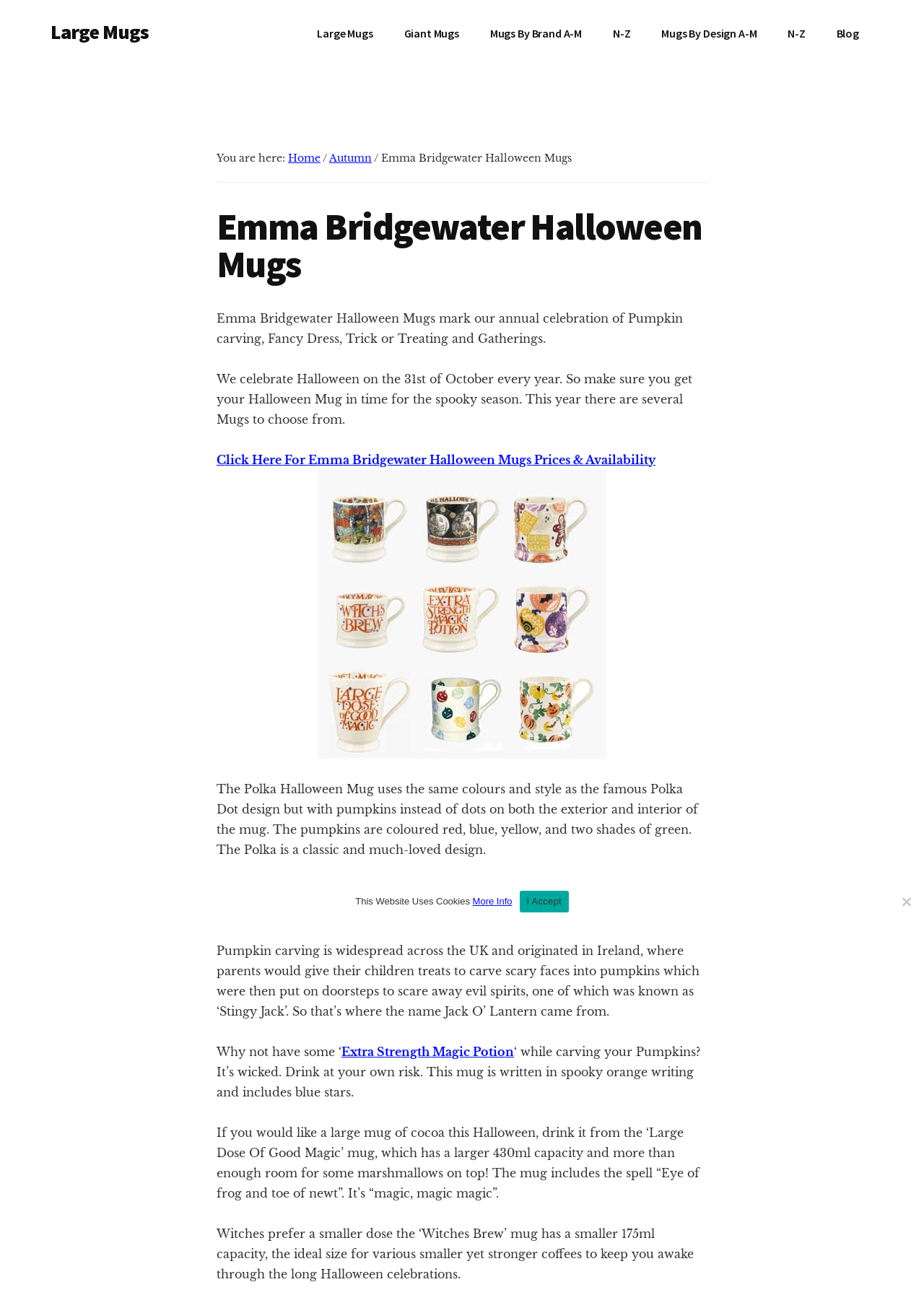Identify the bounding box coordinates for the UI element described as follows: "Mugs By Design A-M". Ensure the coordinates are four float numbers between 0 and 1, formatted as [left, top, right, bottom].

[0.7, 0.011, 0.835, 0.04]